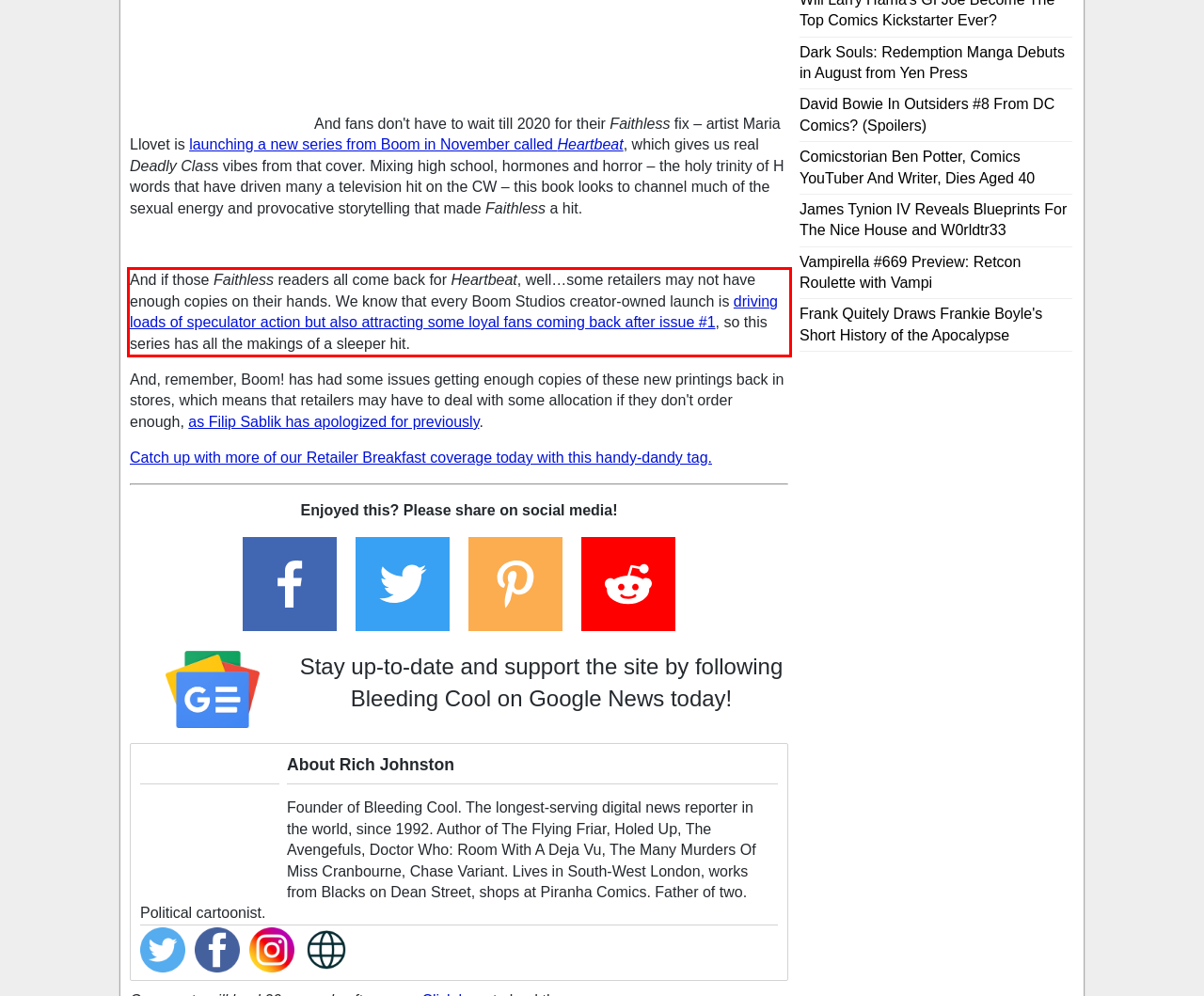In the screenshot of the webpage, find the red bounding box and perform OCR to obtain the text content restricted within this red bounding box.

And if those Faithless readers all come back for Heartbeat, well…some retailers may not have enough copies on their hands. We know that every Boom Studios creator-owned launch is driving loads of speculator action but also attracting some loyal fans coming back after issue #1, so this series has all the makings of a sleeper hit.